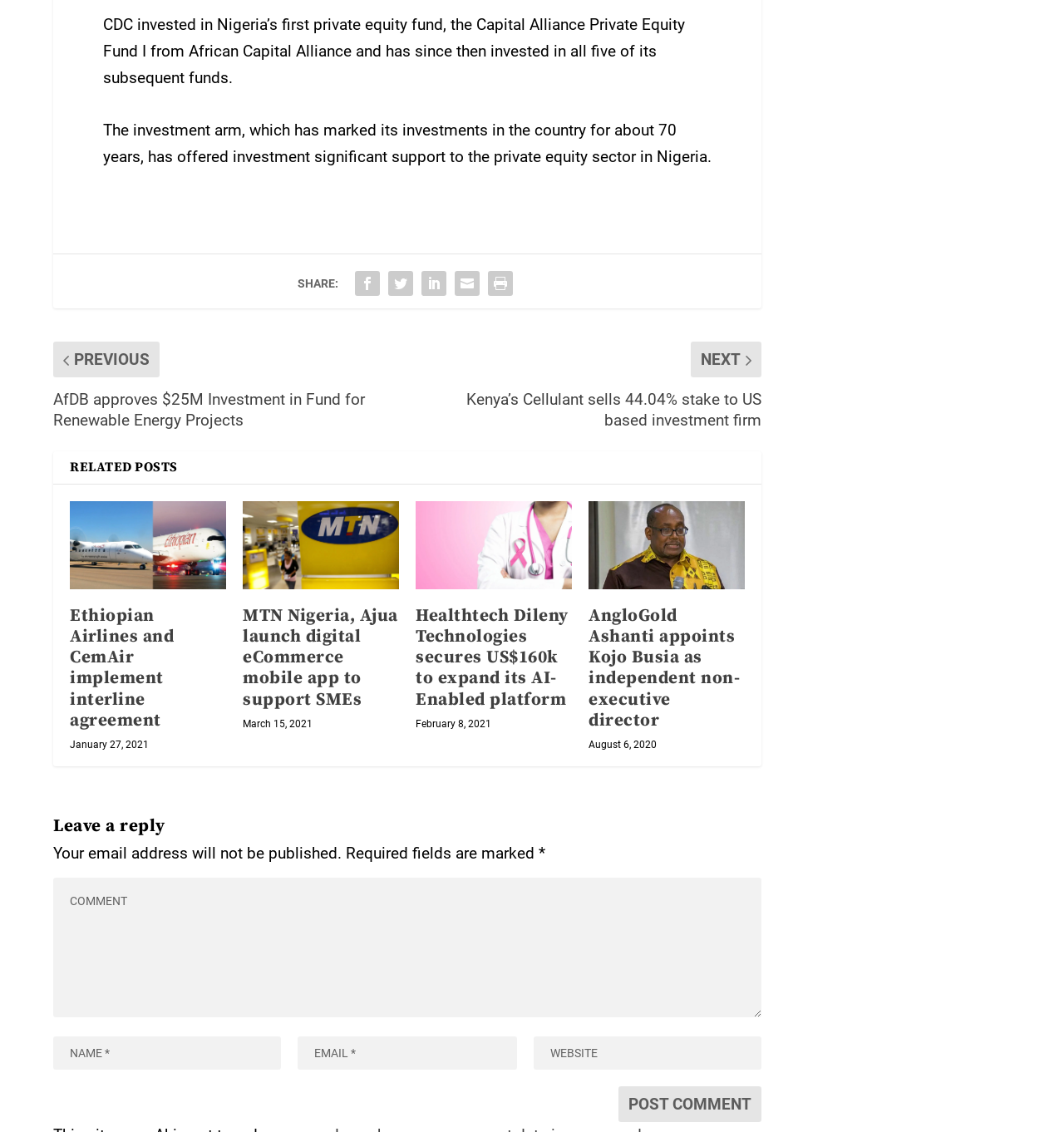Determine the bounding box coordinates of the clickable element necessary to fulfill the instruction: "Post a comment". Provide the coordinates as four float numbers within the 0 to 1 range, i.e., [left, top, right, bottom].

[0.581, 0.937, 0.716, 0.969]